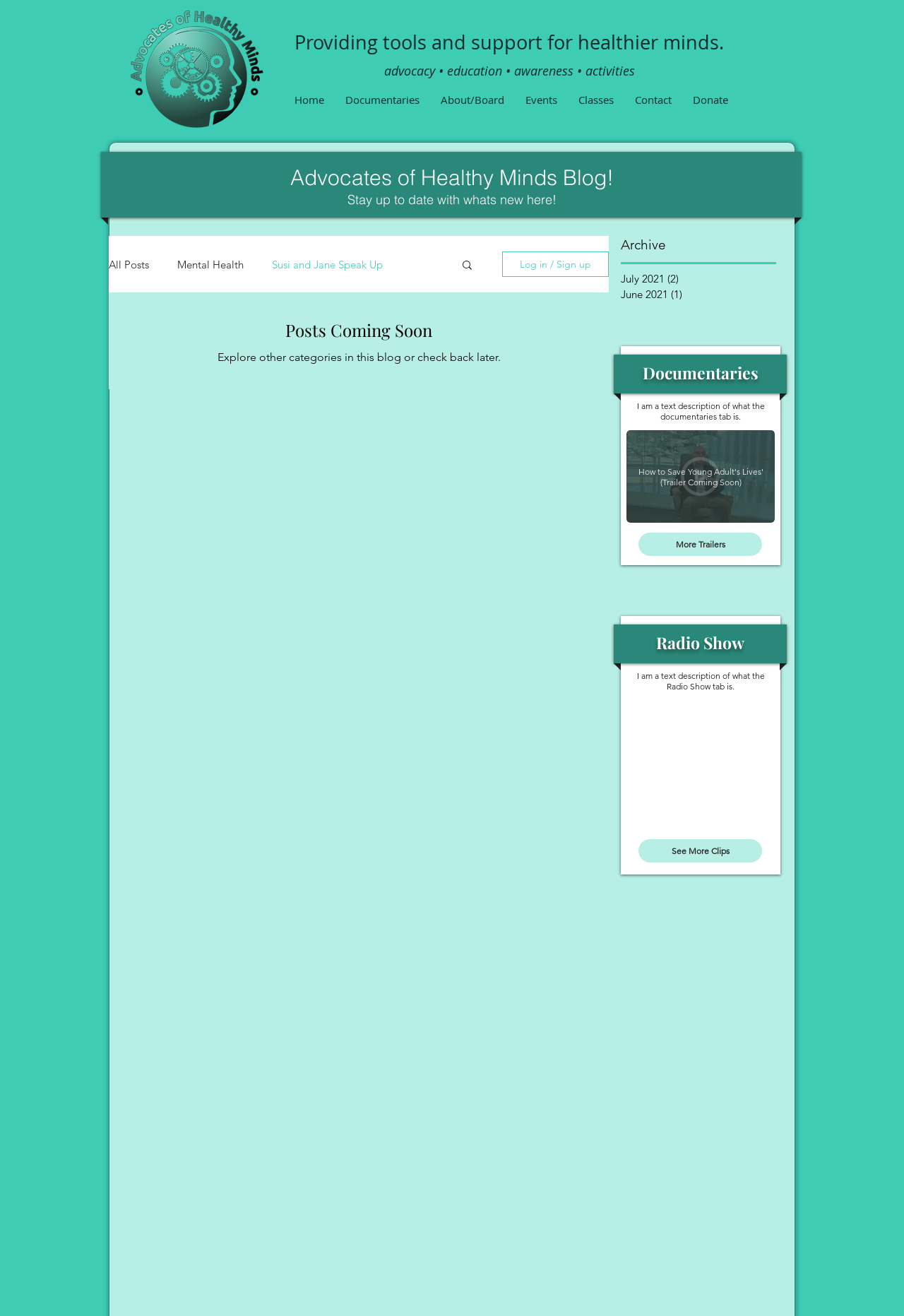Pinpoint the bounding box coordinates of the clickable area necessary to execute the following instruction: "Log in or sign up". The coordinates should be given as four float numbers between 0 and 1, namely [left, top, right, bottom].

[0.555, 0.191, 0.673, 0.21]